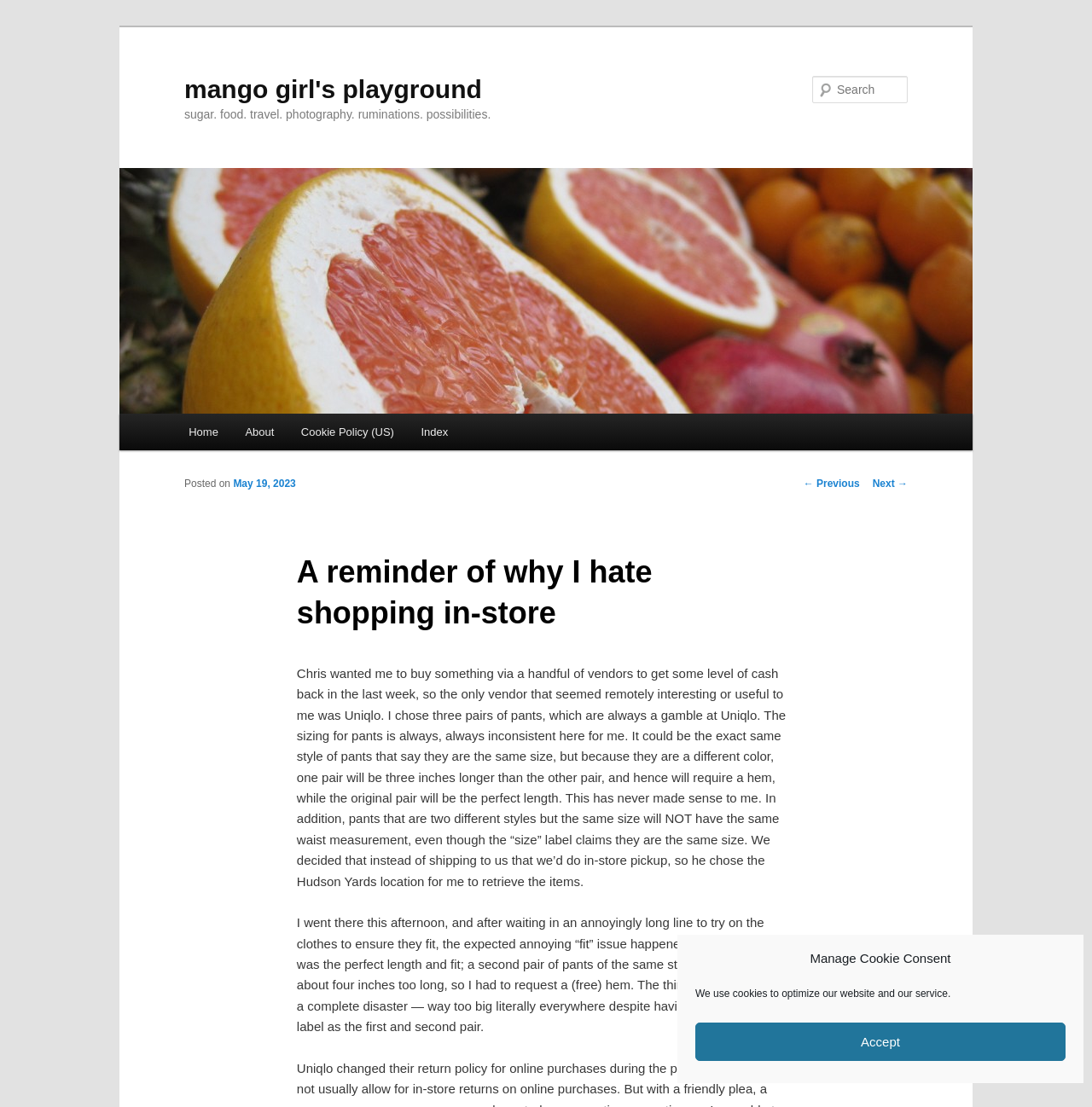Identify the bounding box coordinates of the element that should be clicked to fulfill this task: "Click on the previous post". The coordinates should be provided as four float numbers between 0 and 1, i.e., [left, top, right, bottom].

[0.736, 0.431, 0.787, 0.442]